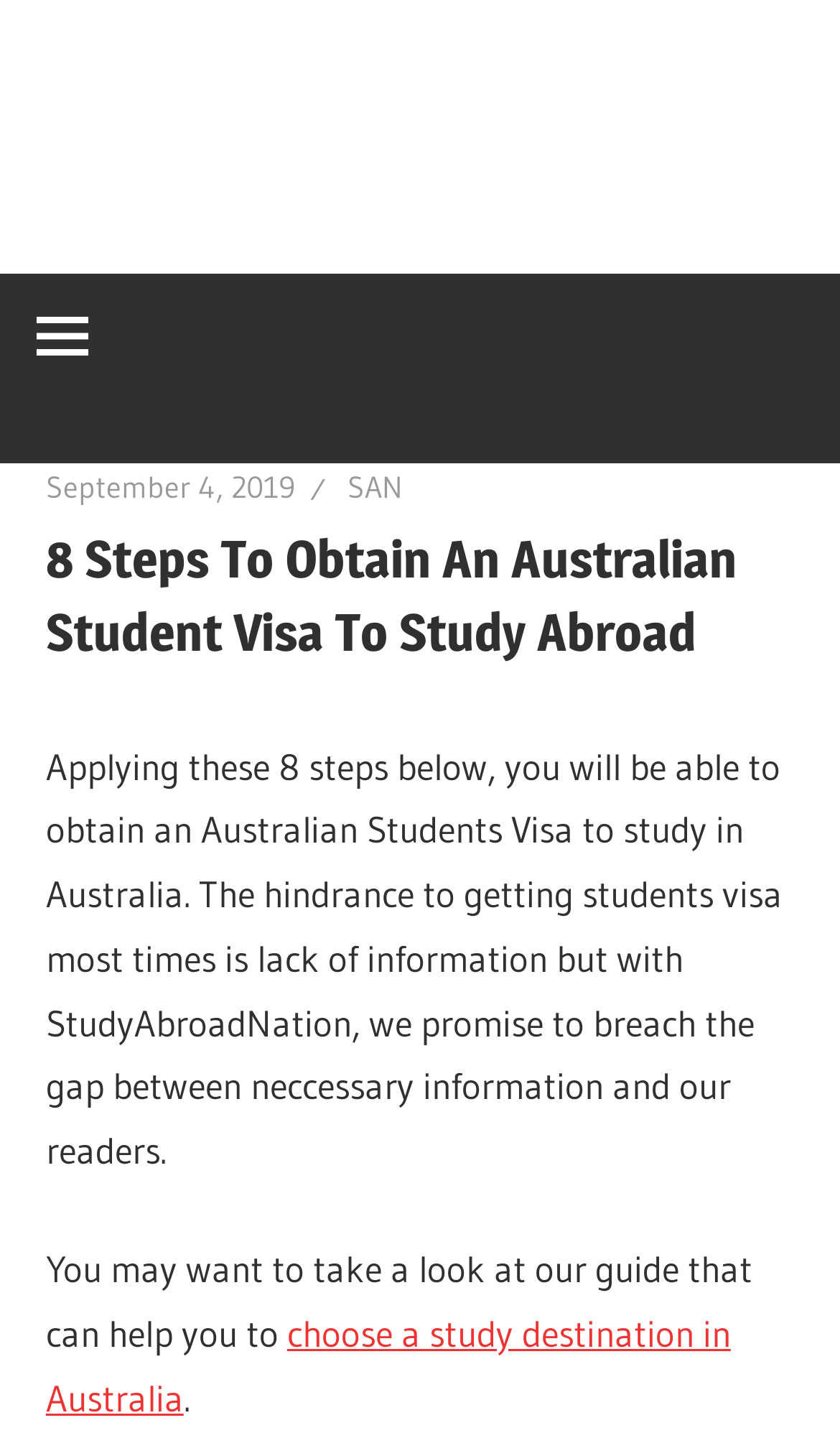Determine the bounding box coordinates (top-left x, top-left y, bottom-right x, bottom-right y) of the UI element described in the following text: September 4, 2019

[0.054, 0.321, 0.352, 0.347]